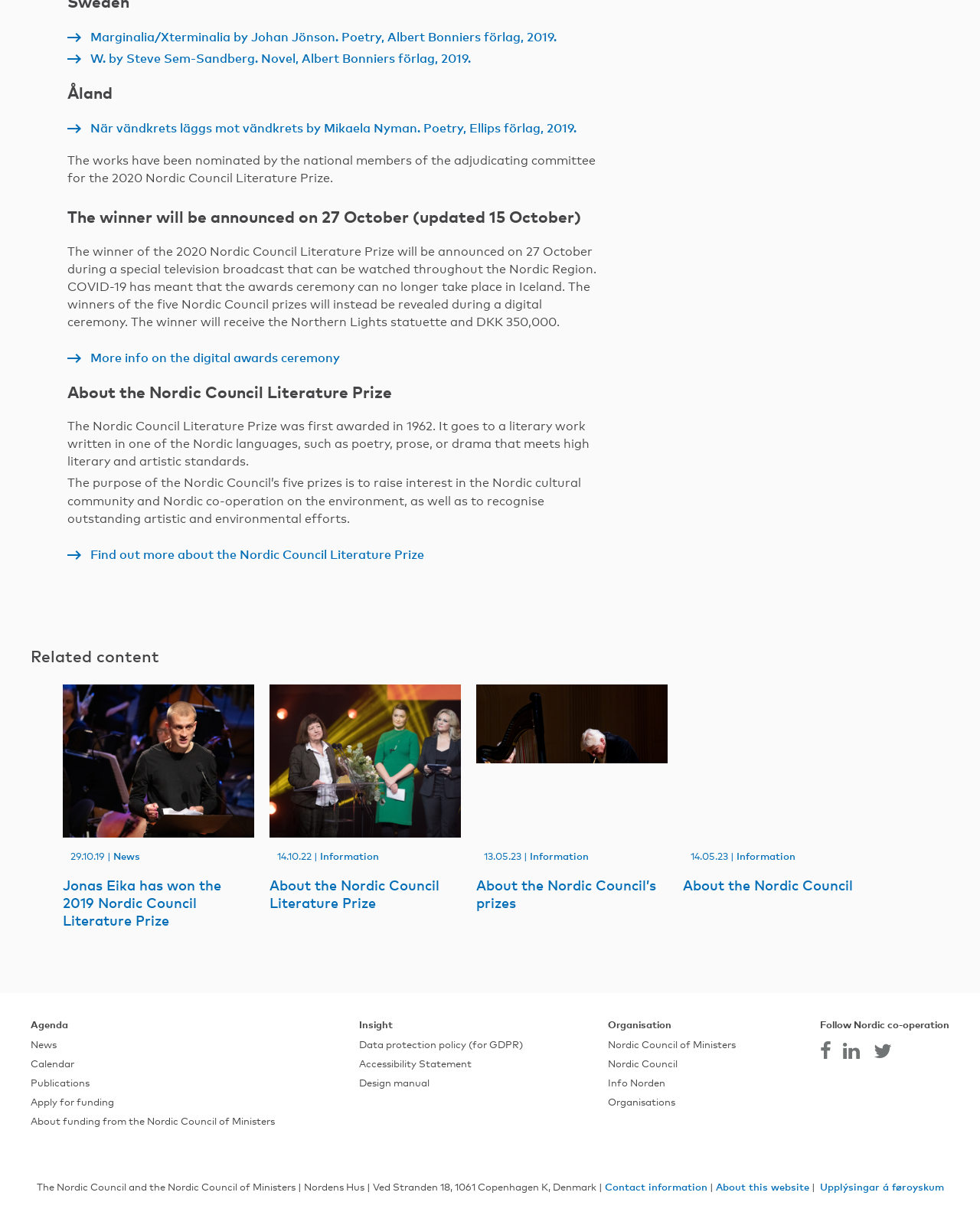Please locate the bounding box coordinates of the element that should be clicked to achieve the given instruction: "Learn more about the 2020 Nordic Council Literature Prize winner".

[0.069, 0.169, 0.612, 0.188]